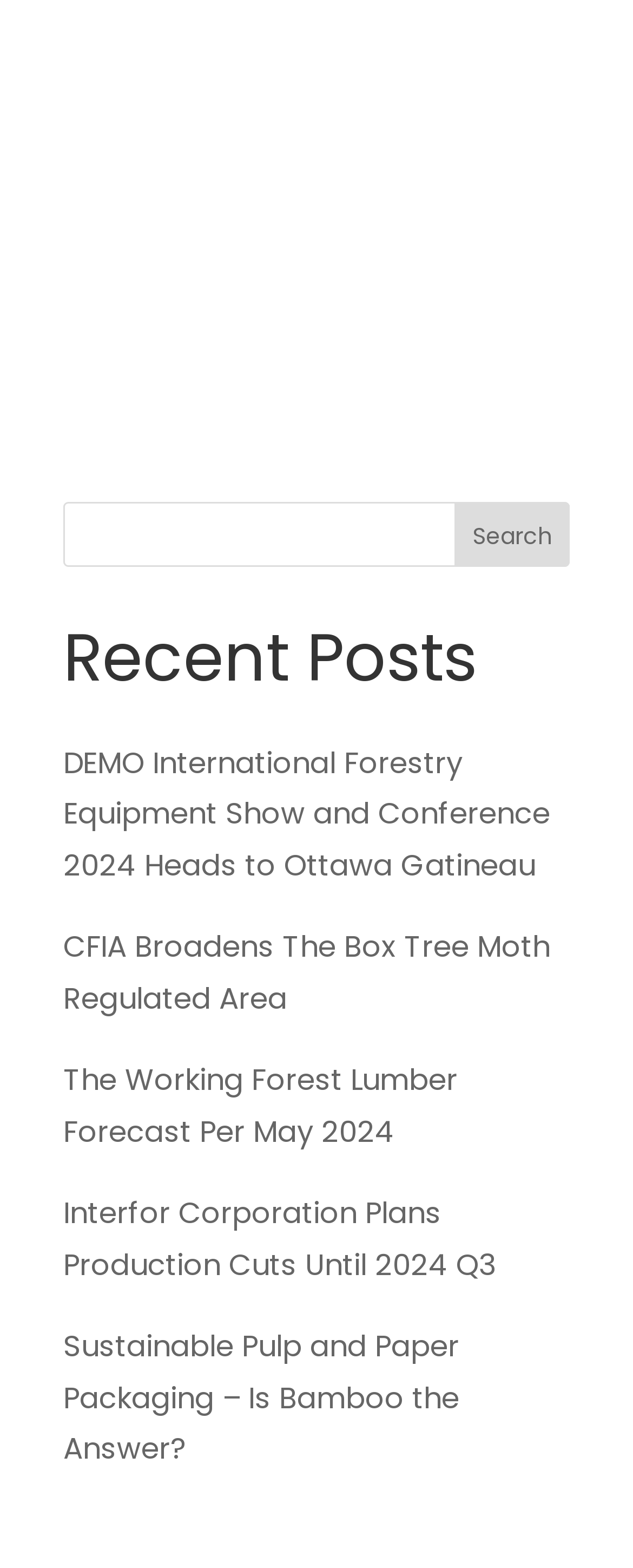Can users search for specific posts on the website?
Please elaborate on the answer to the question with detailed information.

The presence of a search box at the top of the webpage suggests that users can search for specific posts or content within the website. This allows users to quickly find relevant information or articles on the website.